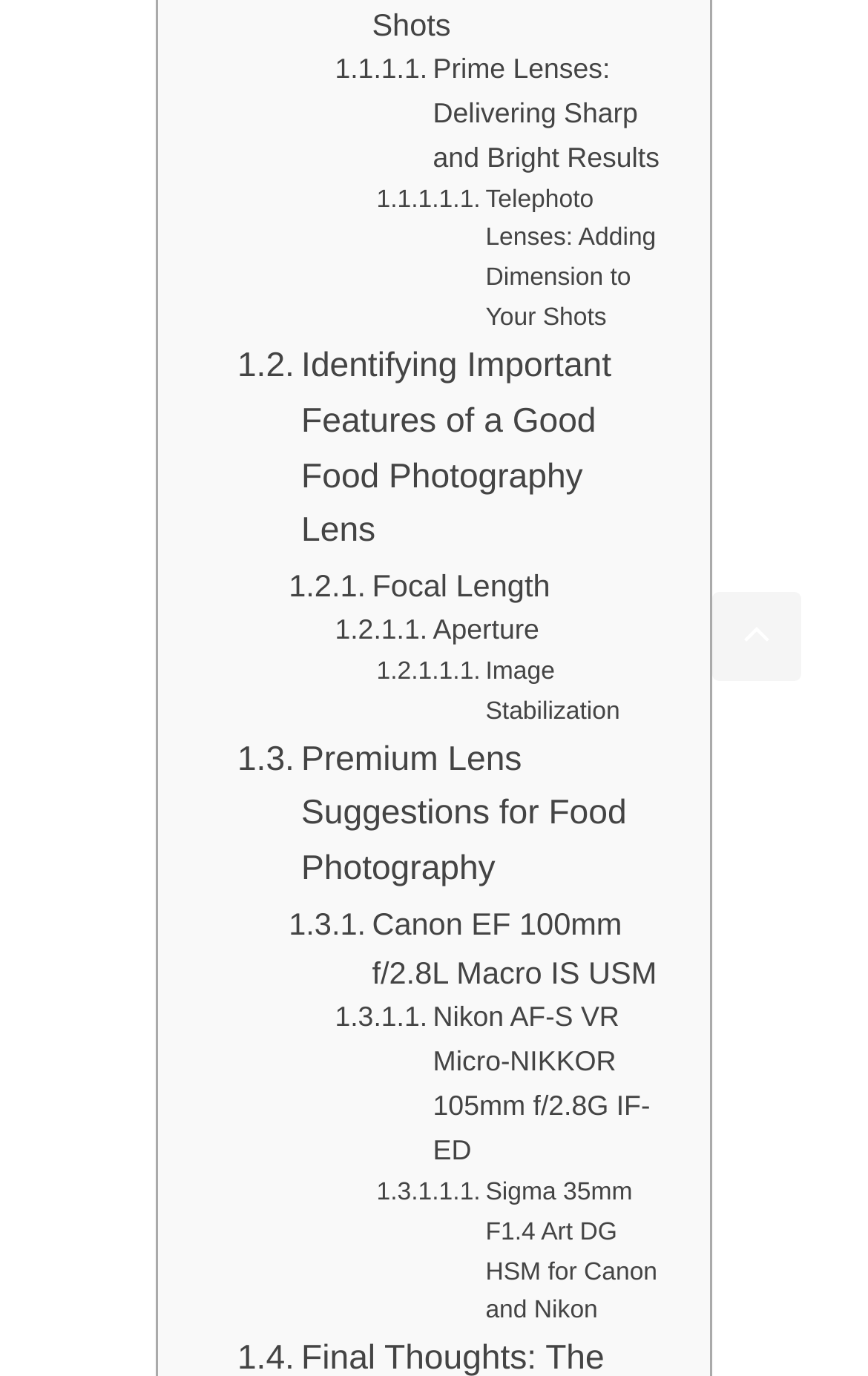Predict the bounding box coordinates for the UI element described as: "Aperture". The coordinates should be four float numbers between 0 and 1, presented as [left, top, right, bottom].

[0.386, 0.443, 0.621, 0.475]